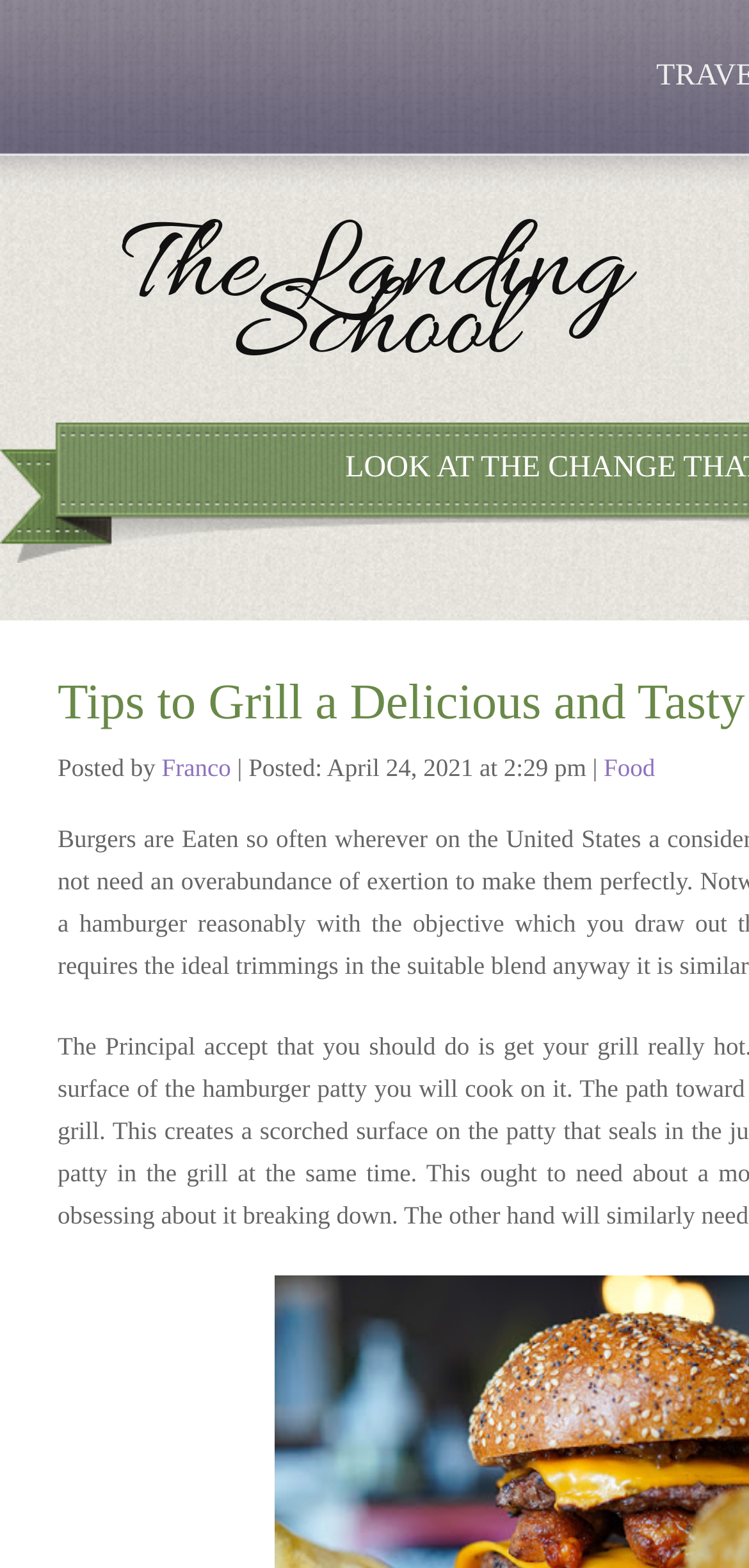What category is the article under?
Give a detailed response to the question by analyzing the screenshot.

I found the answer by looking at the links below the posting information. There's a link with the text 'Food', which suggests that the article is categorized under food-related topics.